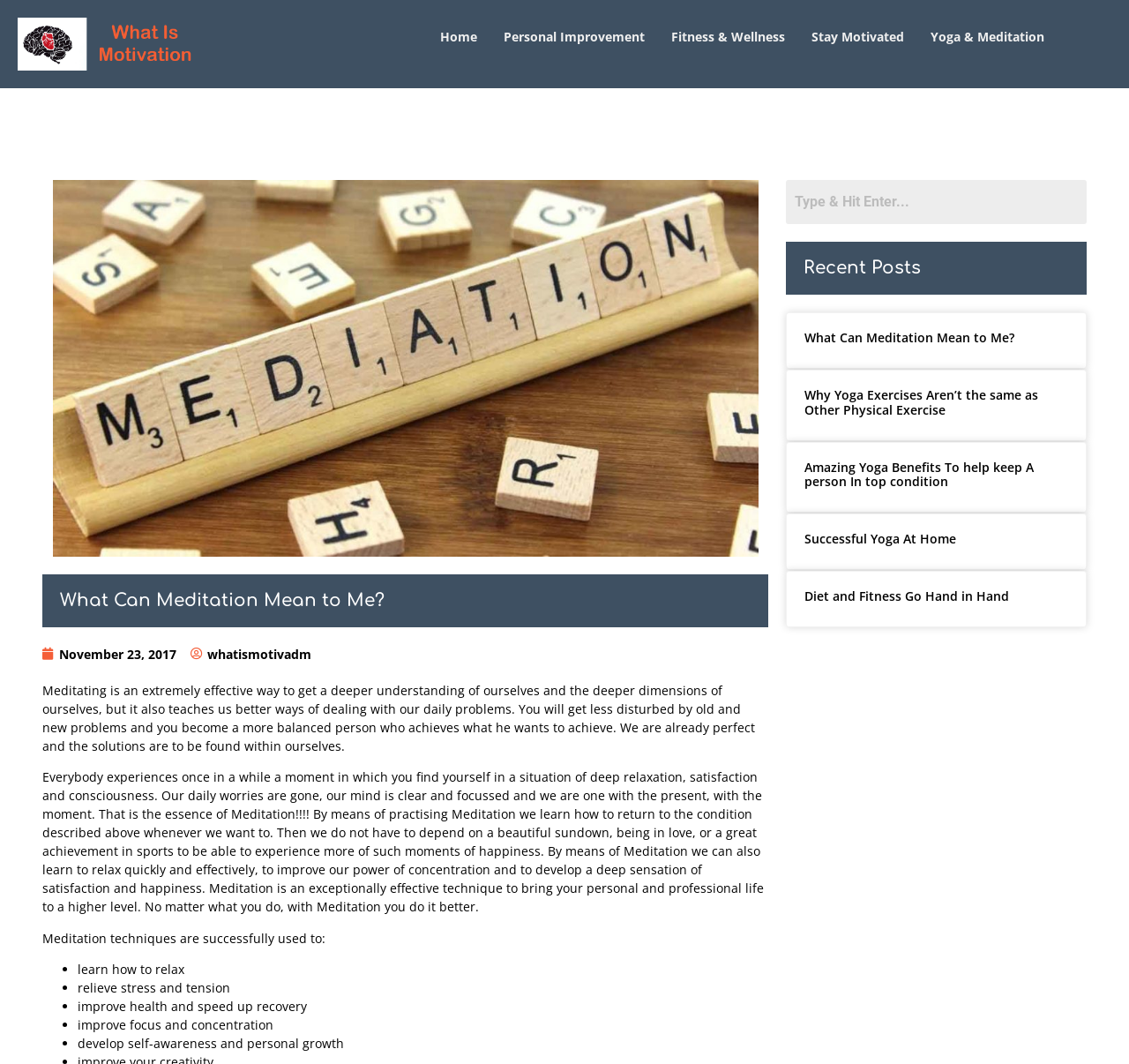Describe all the significant parts and information present on the webpage.

This webpage is about meditation and its benefits. At the top, there are six links: "Home", "Personal Improvement", "Fitness & Wellness", "Stay Motivated", "Yoga & Meditation", and an empty link. Below these links, there is a heading "What Can Meditation Mean to Me?" followed by a date "November 23, 2017" and a username "whatismotivadm".

The main content of the webpage is divided into two sections. The first section explains the benefits of meditation, stating that it helps in understanding oneself better, dealing with daily problems, and achieving a balanced life. It also mentions that meditation can be used to relax, improve concentration, and develop self-awareness.

The second section lists the various uses of meditation techniques, including learning to relax, relieving stress and tension, improving health, improving focus and concentration, and developing self-awareness and personal growth.

On the right side of the webpage, there is a search bar with a tab list below it. Below the search bar, there is a heading "Recent Posts" followed by four articles with headings and links to "What Can Meditation Mean to Me?", "Why Yoga Exercises Aren’t the same as Other Physical Exercise", "Amazing Yoga Benefits To help keep A person In top condition", "Successful Yoga At Home", and "Diet and Fitness Go Hand in Hand". At the bottom of the webpage, there is an advertisement iframe.